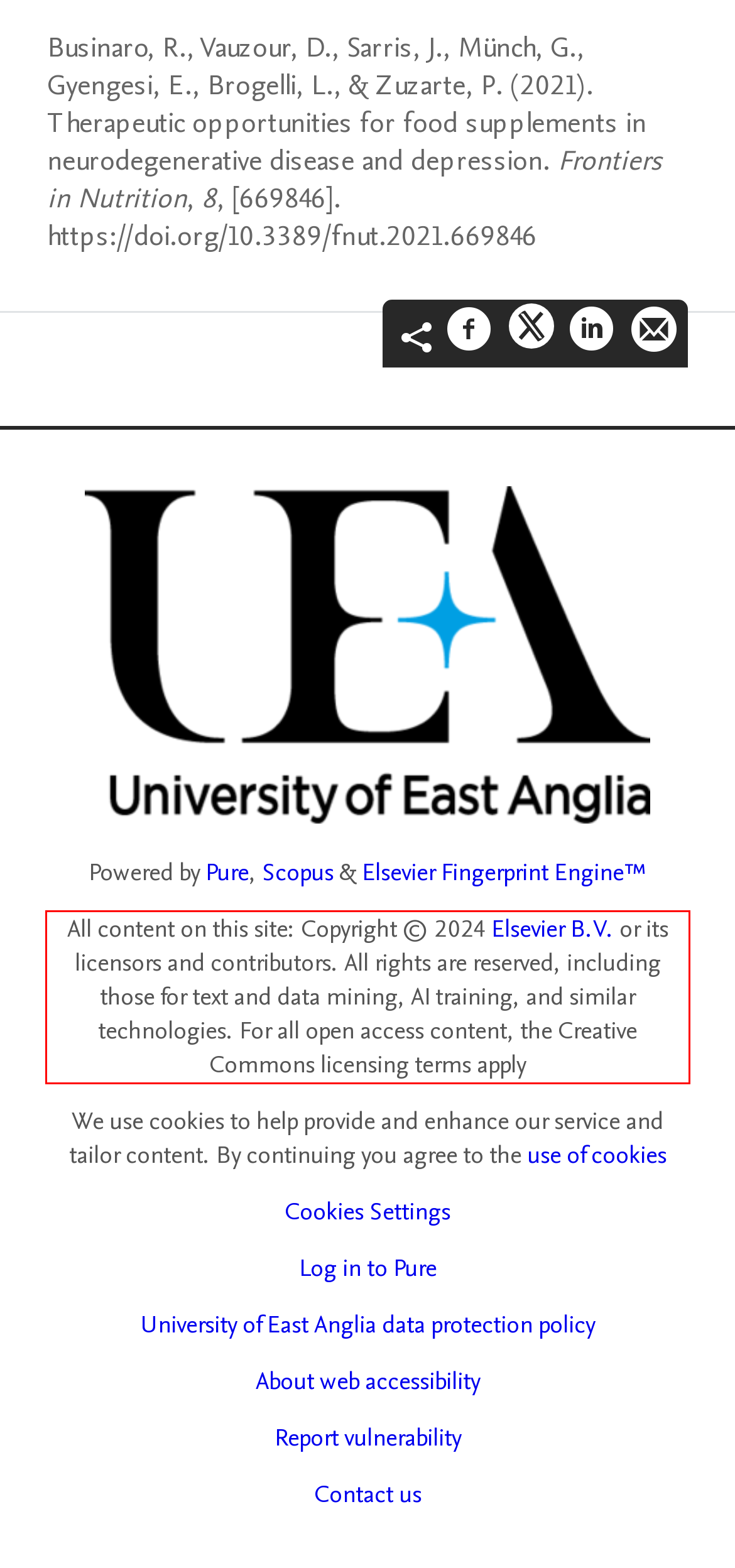Within the provided webpage screenshot, find the red rectangle bounding box and perform OCR to obtain the text content.

All content on this site: Copyright © 2024 Elsevier B.V. or its licensors and contributors. All rights are reserved, including those for text and data mining, AI training, and similar technologies. For all open access content, the Creative Commons licensing terms apply